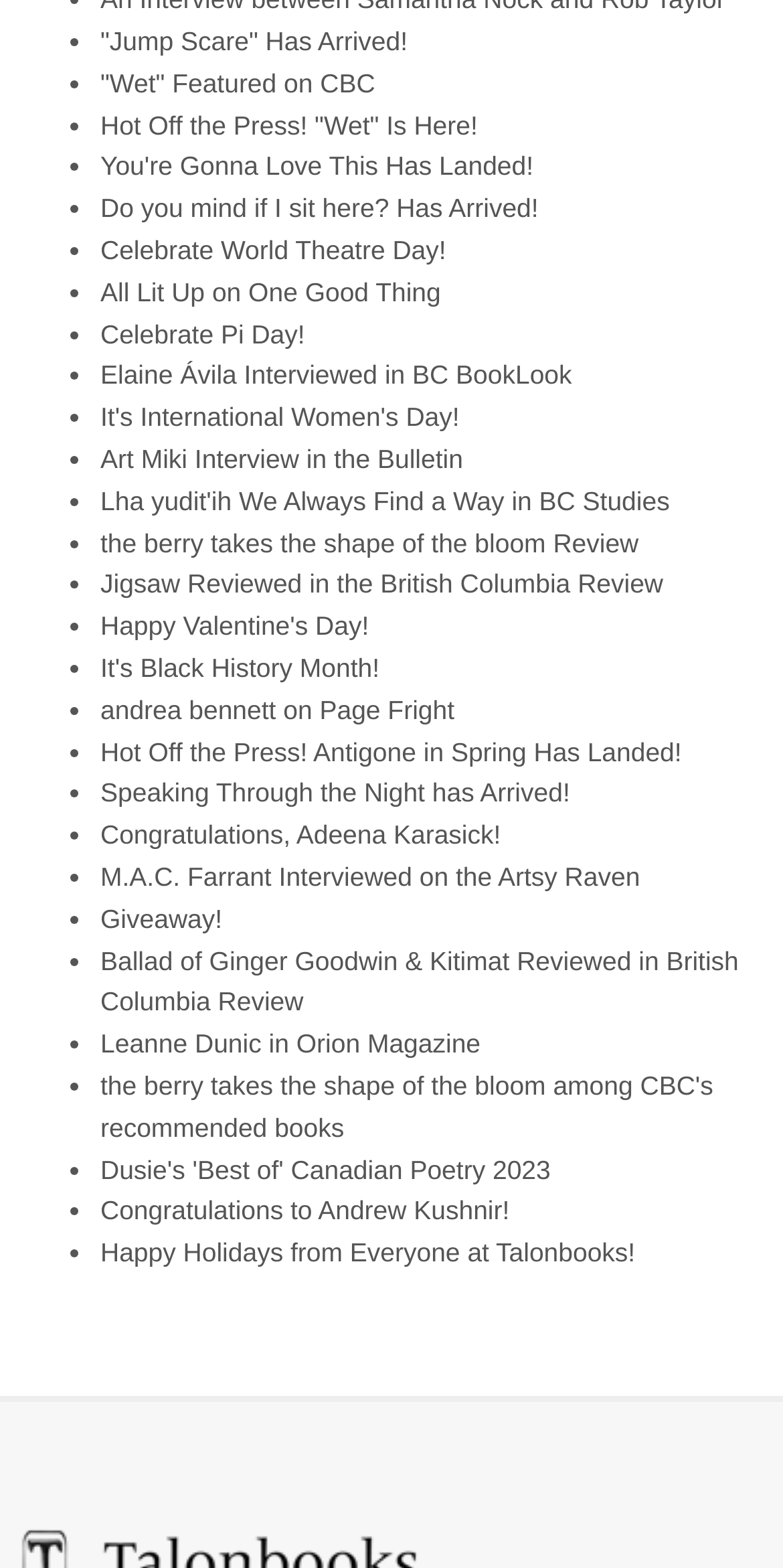Determine the bounding box coordinates of the clickable element to achieve the following action: 'Discover 'Do you mind if I sit here? Has Arrived!' '. Provide the coordinates as four float values between 0 and 1, formatted as [left, top, right, bottom].

[0.128, 0.123, 0.688, 0.142]